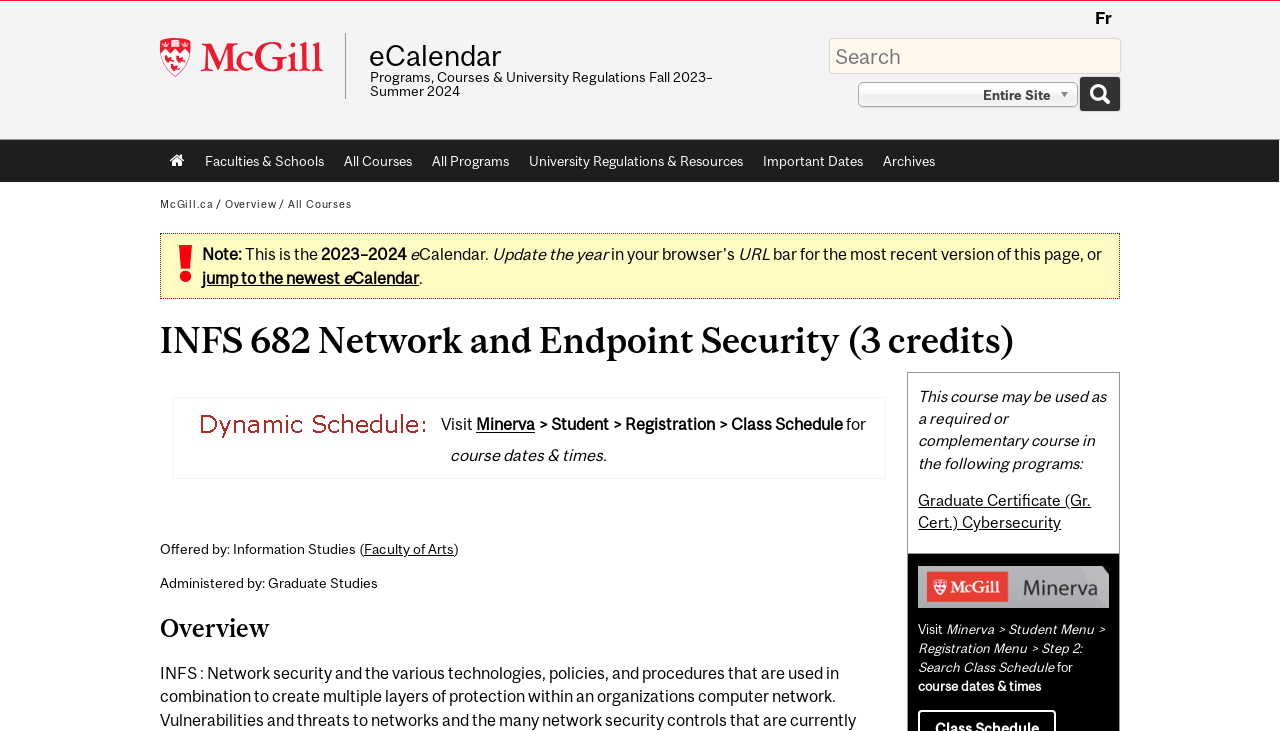Determine the bounding box coordinates of the clickable element to complete this instruction: "Switch to French language". Provide the coordinates in the format of four float numbers between 0 and 1, [left, top, right, bottom].

[0.849, 0.006, 0.875, 0.045]